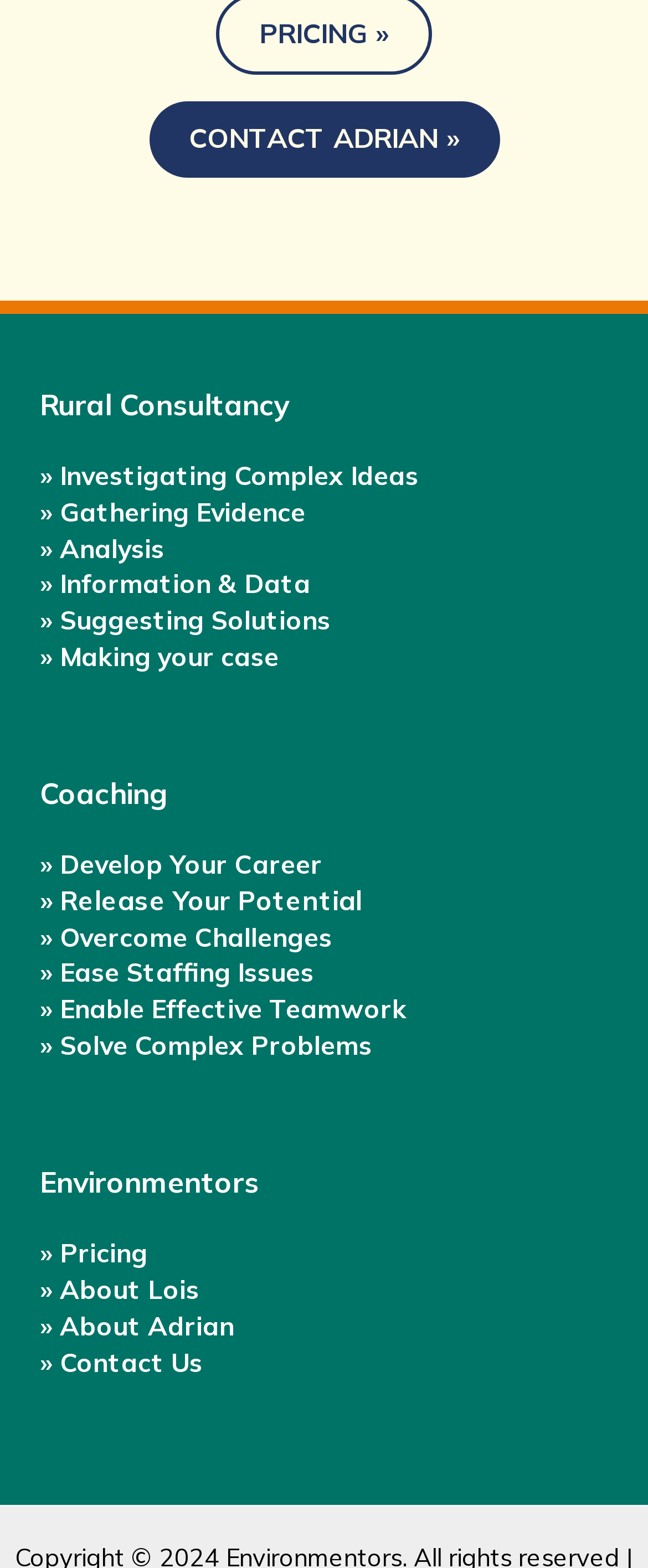Can you find the bounding box coordinates of the area I should click to execute the following instruction: "Follow Opera on Facebook"?

None